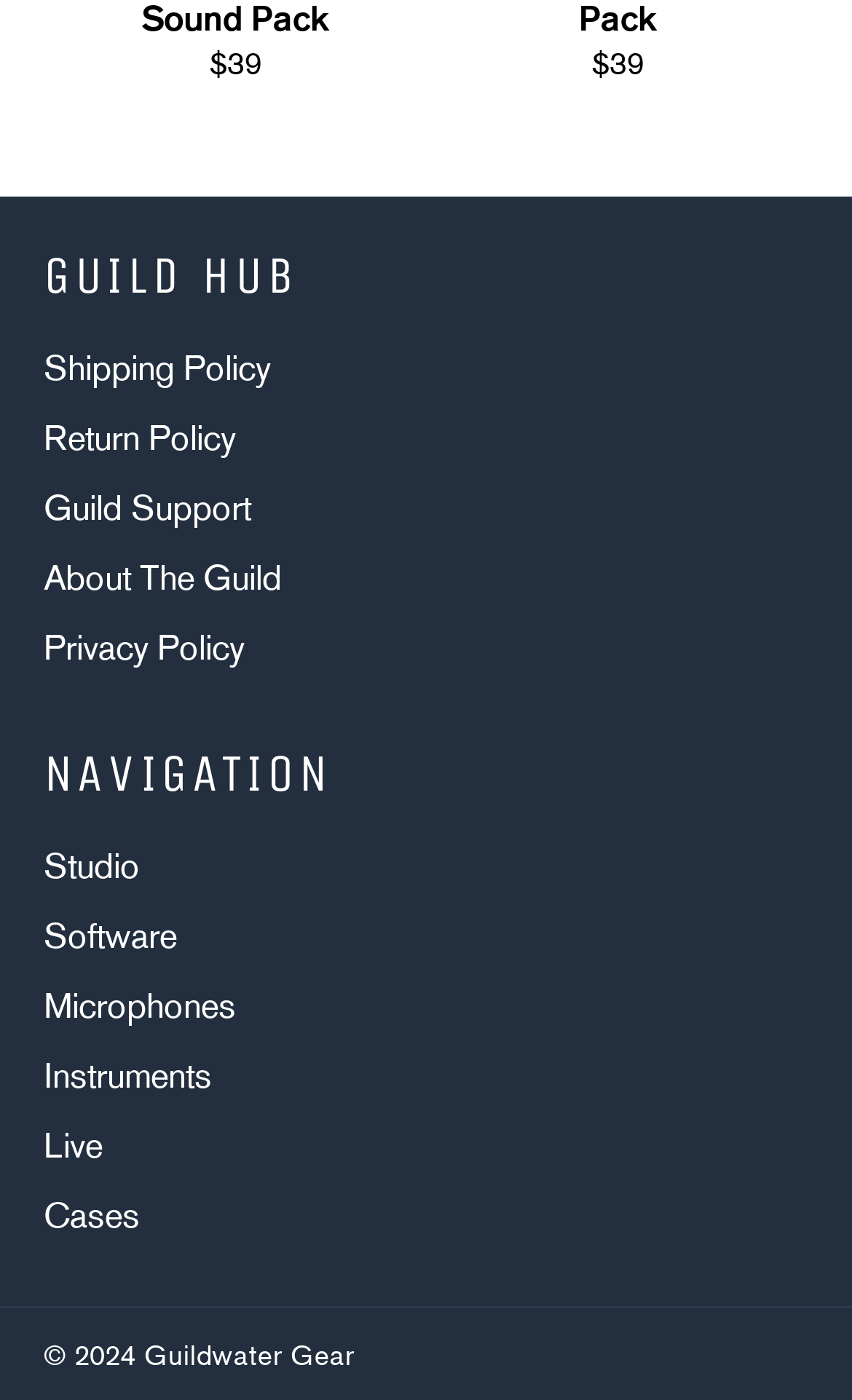What is the first policy link?
Please answer the question with as much detail as possible using the screenshot.

The first policy link is located at the top of the webpage, and it is 'Shipping Policy', which is the first link in the list of policy links.